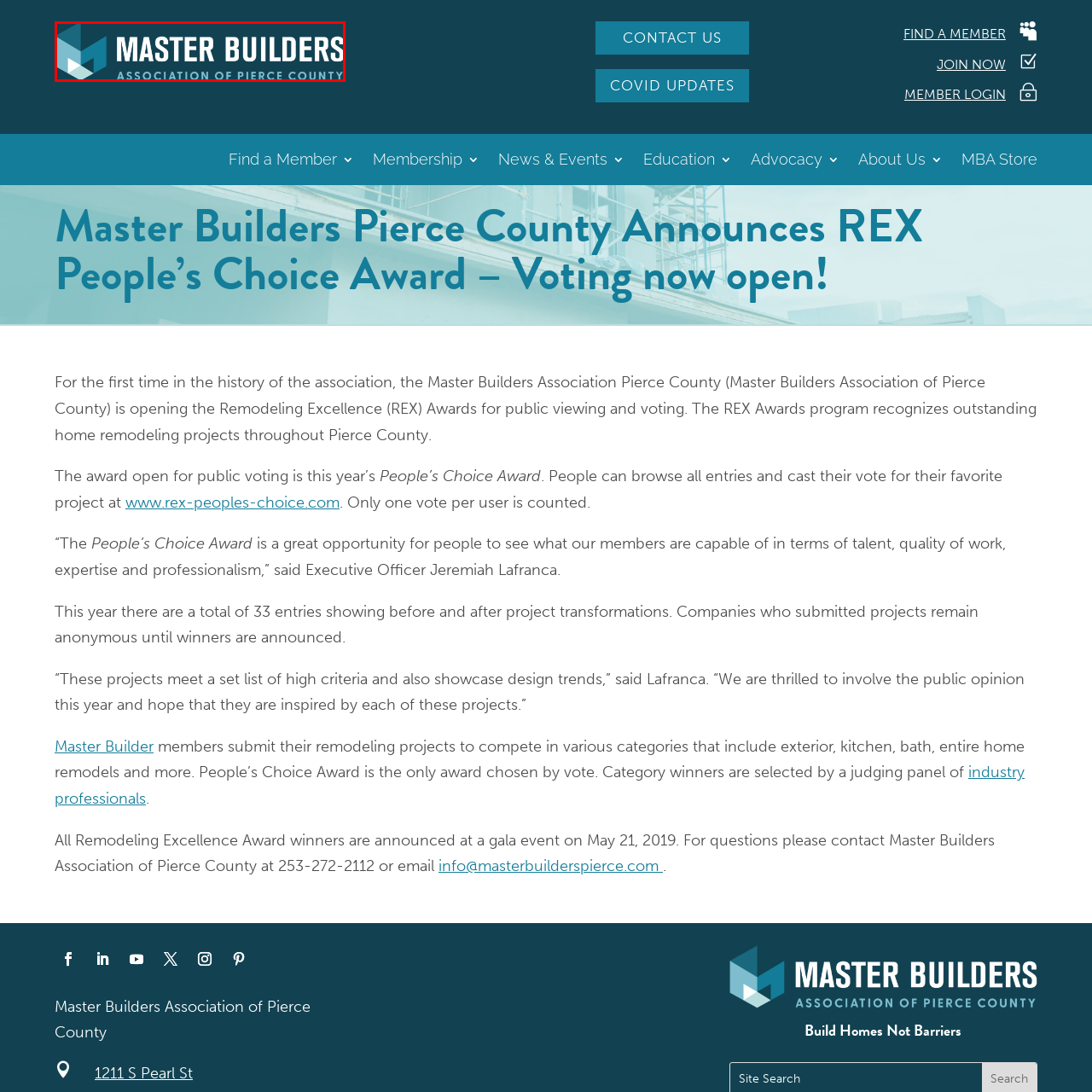What is the font style of 'MASTER BUILDERS'?
Direct your attention to the area of the image outlined in red and provide a detailed response based on the visual information available.

The caption states that the text 'MASTER BUILDERS' is prominently displayed in a bold font, indicating that the font style is bold.